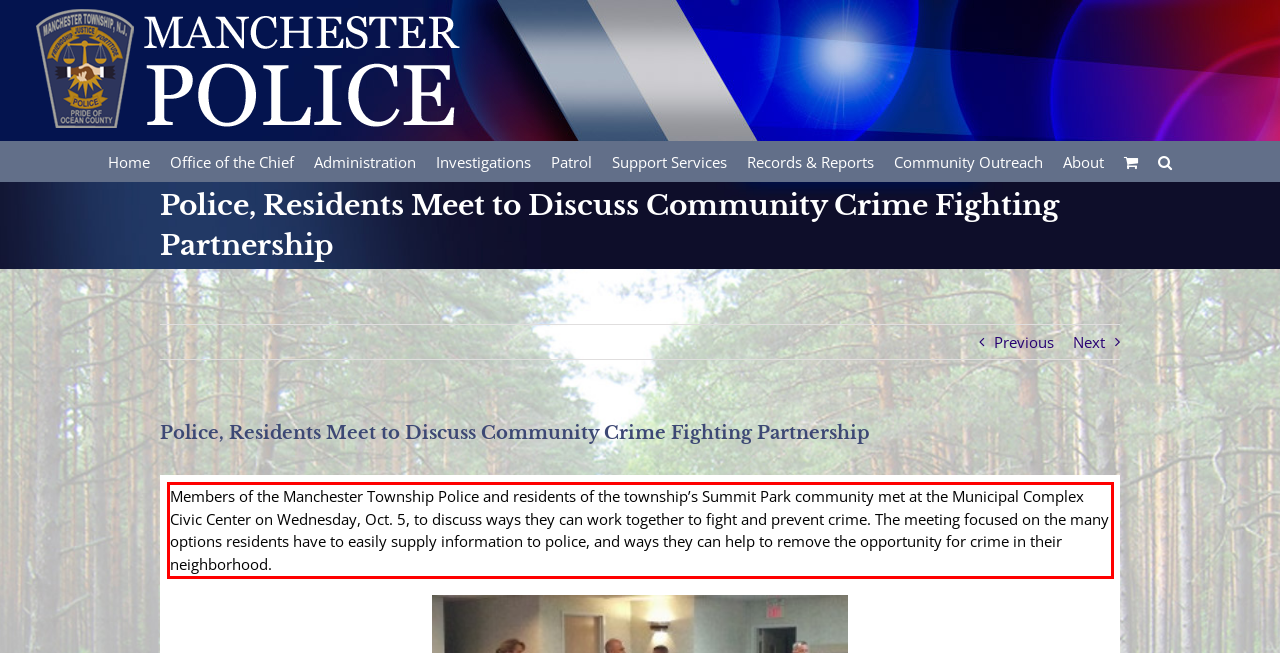Please recognize and transcribe the text located inside the red bounding box in the webpage image.

Members of the Manchester Township Police and residents of the township’s Summit Park community met at the Municipal Complex Civic Center on Wednesday, Oct. 5, to discuss ways they can work together to fight and prevent crime. The meeting focused on the many options residents have to easily supply information to police, and ways they can help to remove the opportunity for crime in their neighborhood.